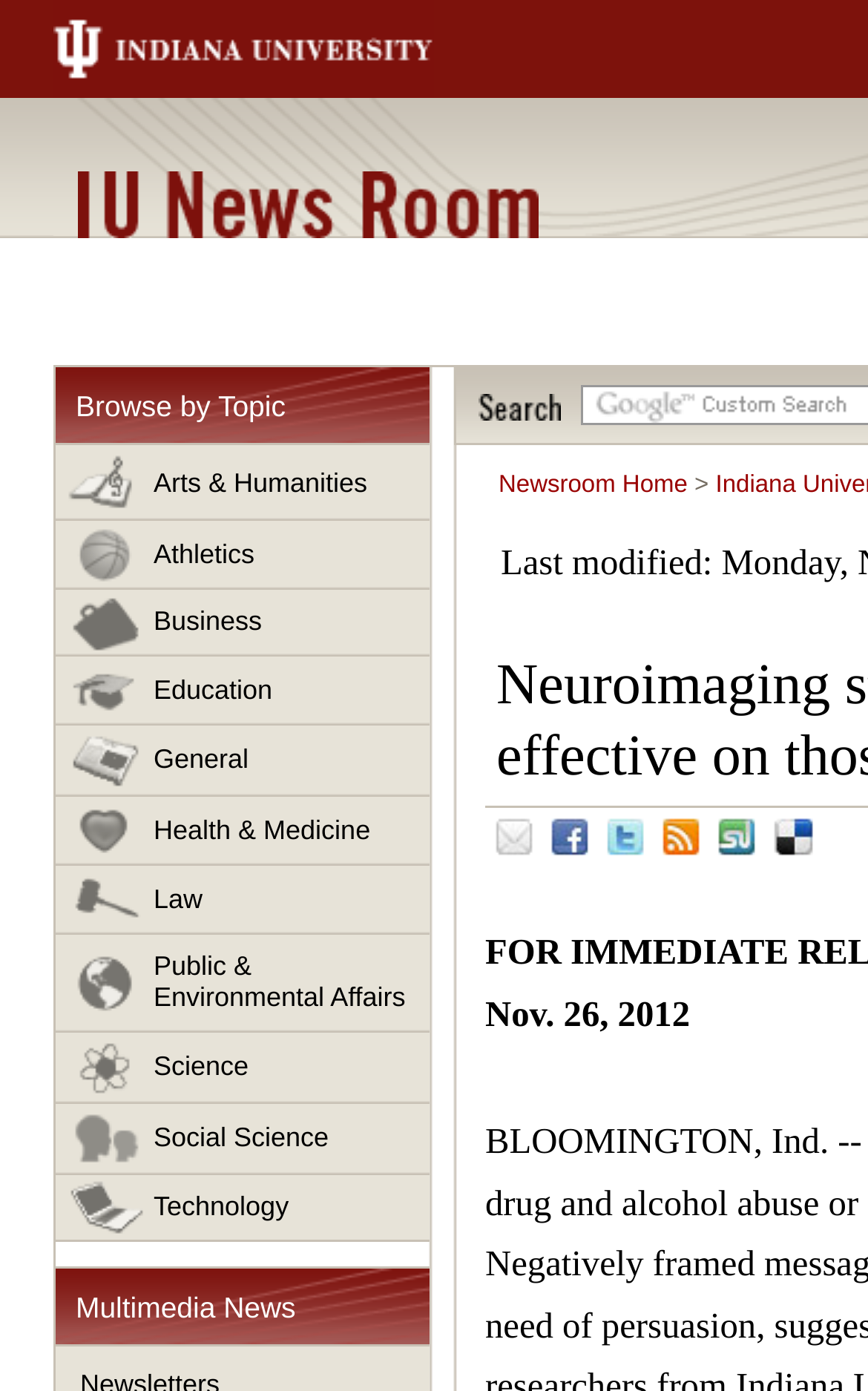Please provide a detailed answer to the question below based on the screenshot: 
How many topics can be browsed?

The webpage has a section titled 'Browse by Topic' which lists 13 topics, namely 'Arts & Humanities', 'Athletics', 'Business', 'Education', 'General', 'Health & Medicine', 'Law', 'Public & Environmental Affairs', 'Science', 'Social Science', 'Technology'.